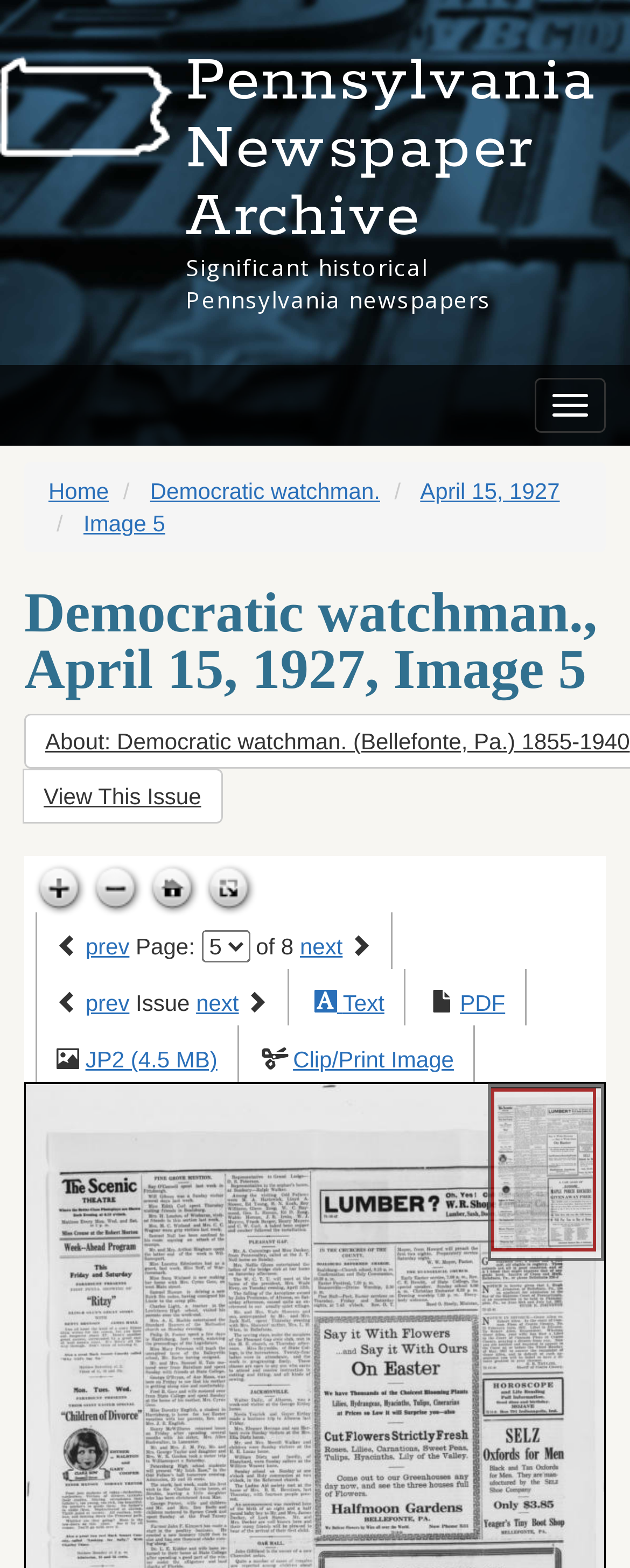Bounding box coordinates should be in the format (top-left x, top-left y, bottom-right x, bottom-right y) and all values should be floating point numbers between 0 and 1. Determine the bounding box coordinate for the UI element described as: Toggle navigation

[0.849, 0.241, 0.962, 0.276]